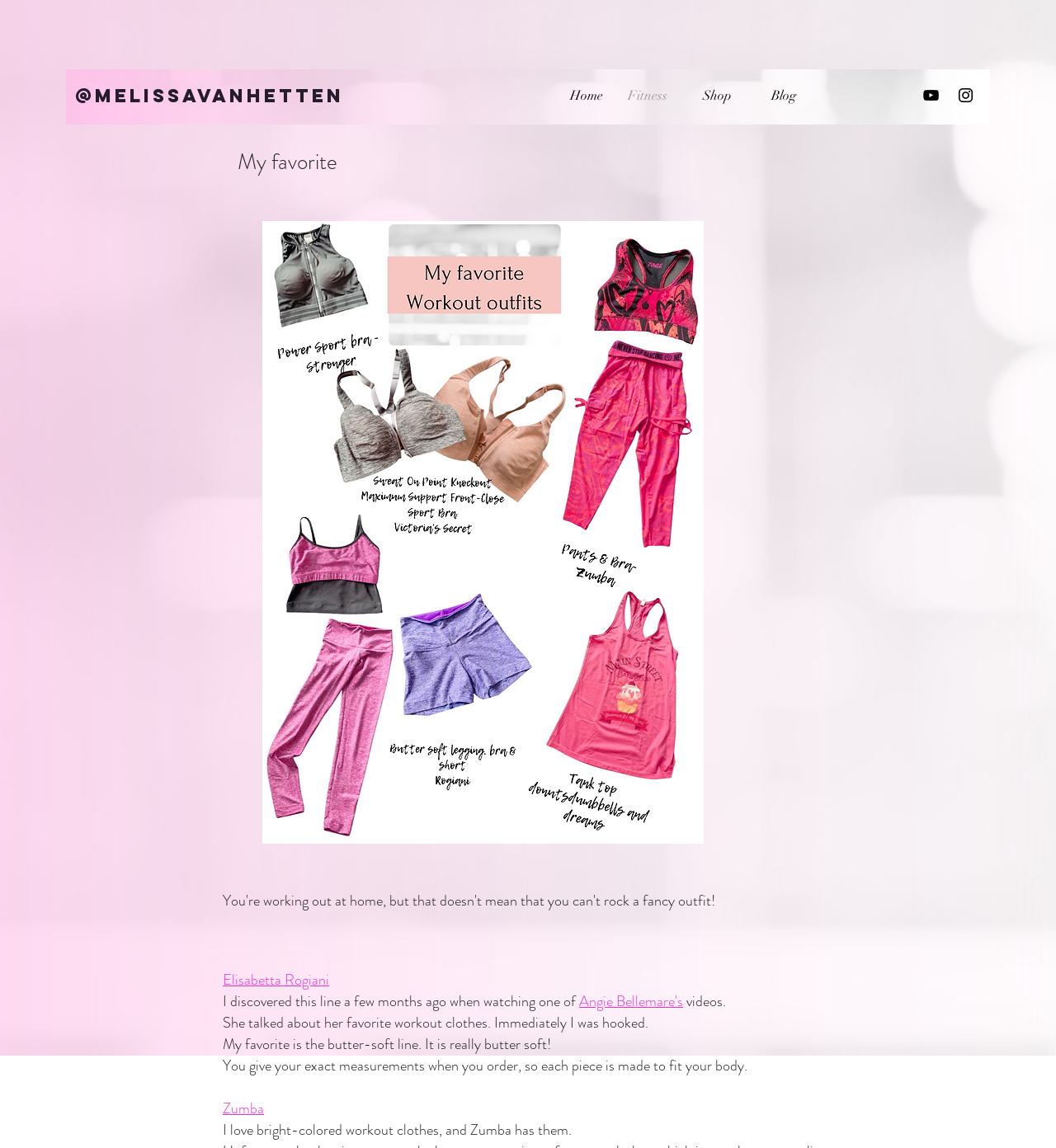Create a detailed summary of the webpage's content and design.

The webpage is about workout outfits and lifestyle, with a focus on fitness and fashion. At the top left, there is a link to the website's homepage, "Melissavanhetten.com", and a navigation menu with links to "Home", "Fitness", "Shop", and "Blog". 

To the right of the navigation menu, there is a social media section with links to YouTube and Instagram, represented by their respective icons. Below the navigation menu, there is a large image, "Fitness slides.png", that spans almost the entire width of the page.

The main content of the page is a blog post or article, which starts with a heading "My favorite" and features a large image, "Add a heading (1).png", that takes up most of the width of the page. The article discusses the author's favorite workout clothes, mentioning a specific brand, Elisabetta Rogiani, and how they were discovered through watching a video by Angie Bellemare. The text describes the comfort and customization of the workout clothes, with the author expressing their enthusiasm for bright-colored outfits, particularly from Zumba.